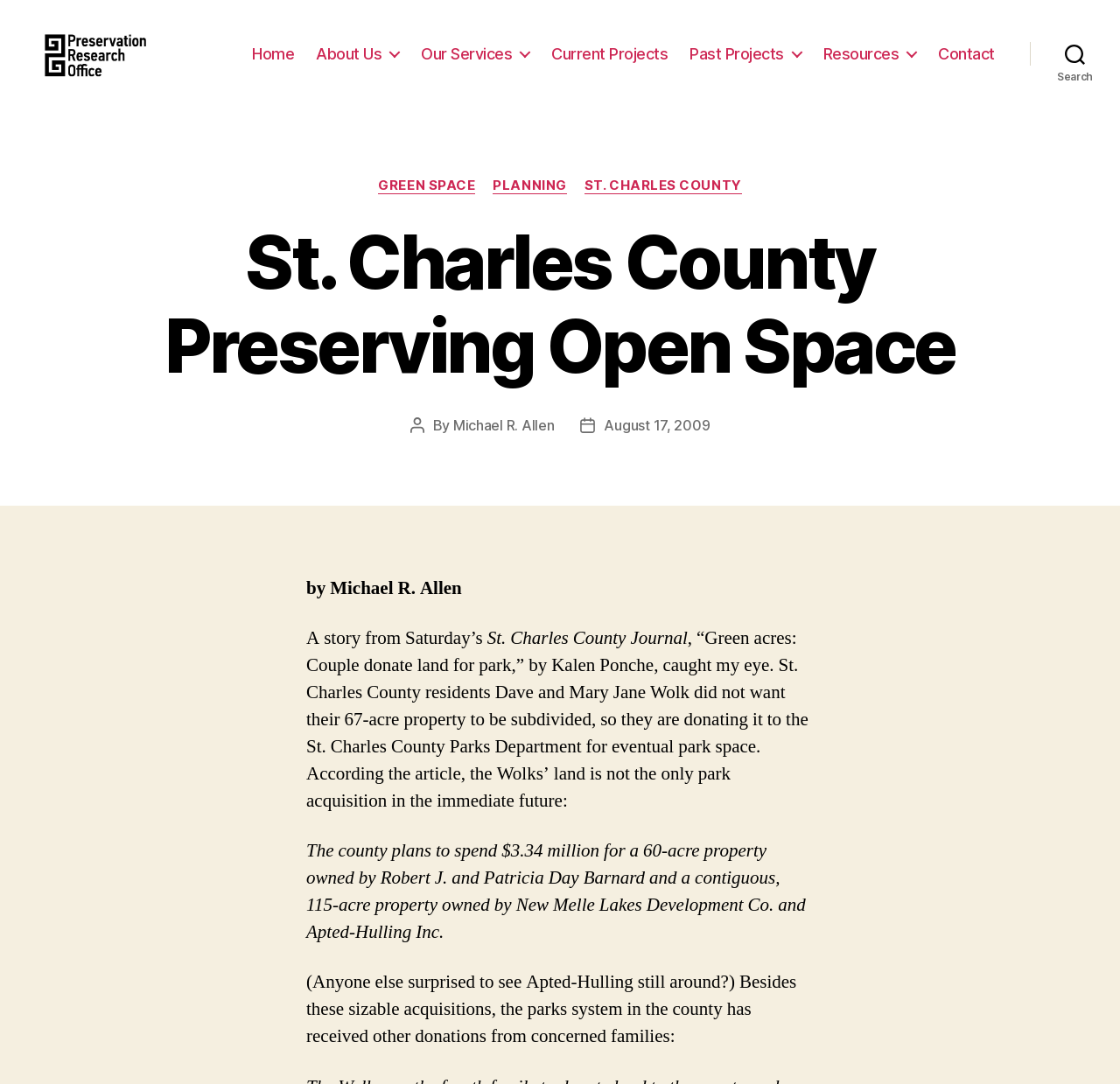Using the element description: "Past Projects", determine the bounding box coordinates for the specified UI element. The coordinates should be four float numbers between 0 and 1, [left, top, right, bottom].

[0.616, 0.05, 0.716, 0.068]